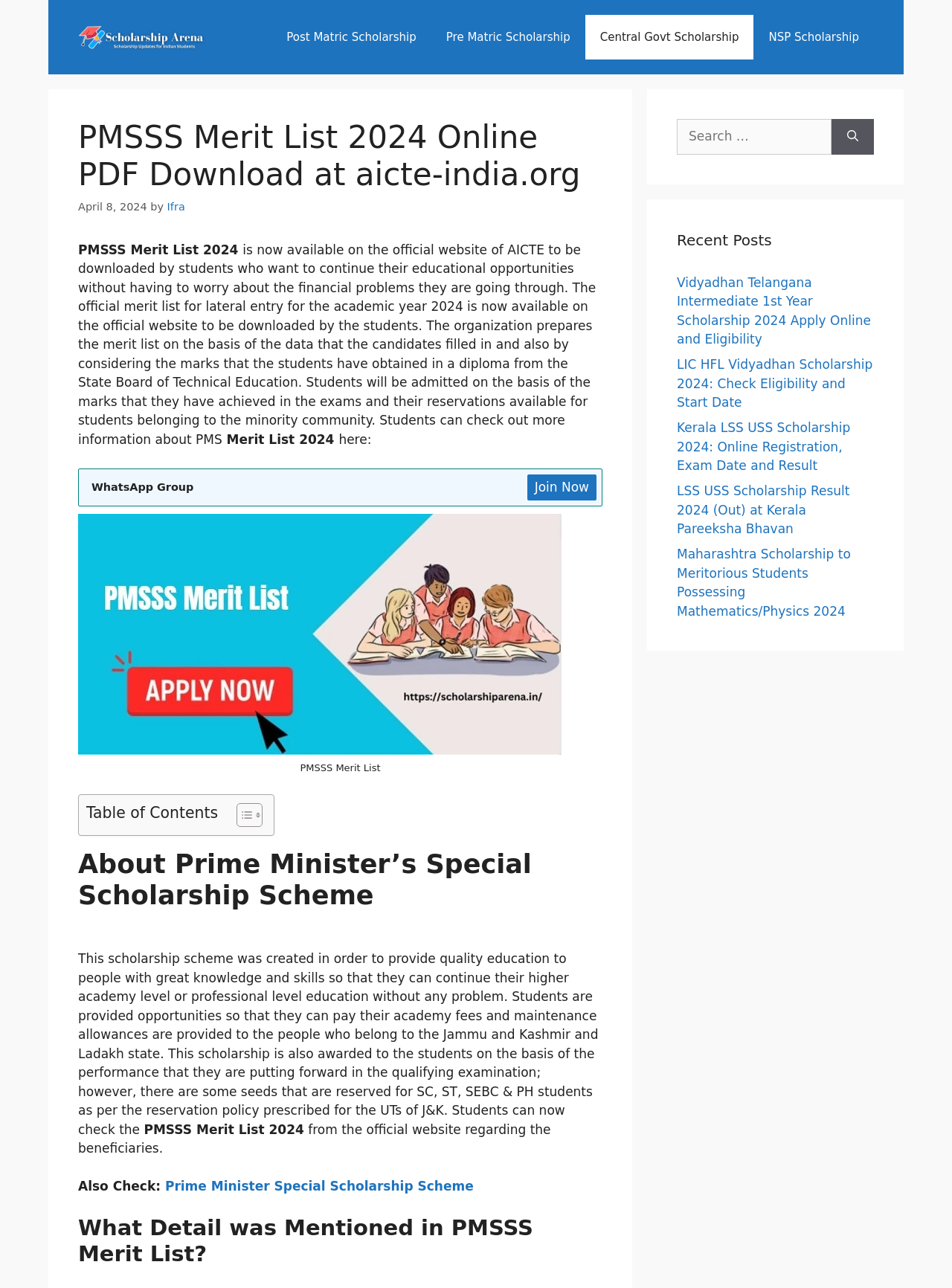Specify the bounding box coordinates of the area that needs to be clicked to achieve the following instruction: "Join the WhatsApp Group".

[0.554, 0.368, 0.627, 0.389]